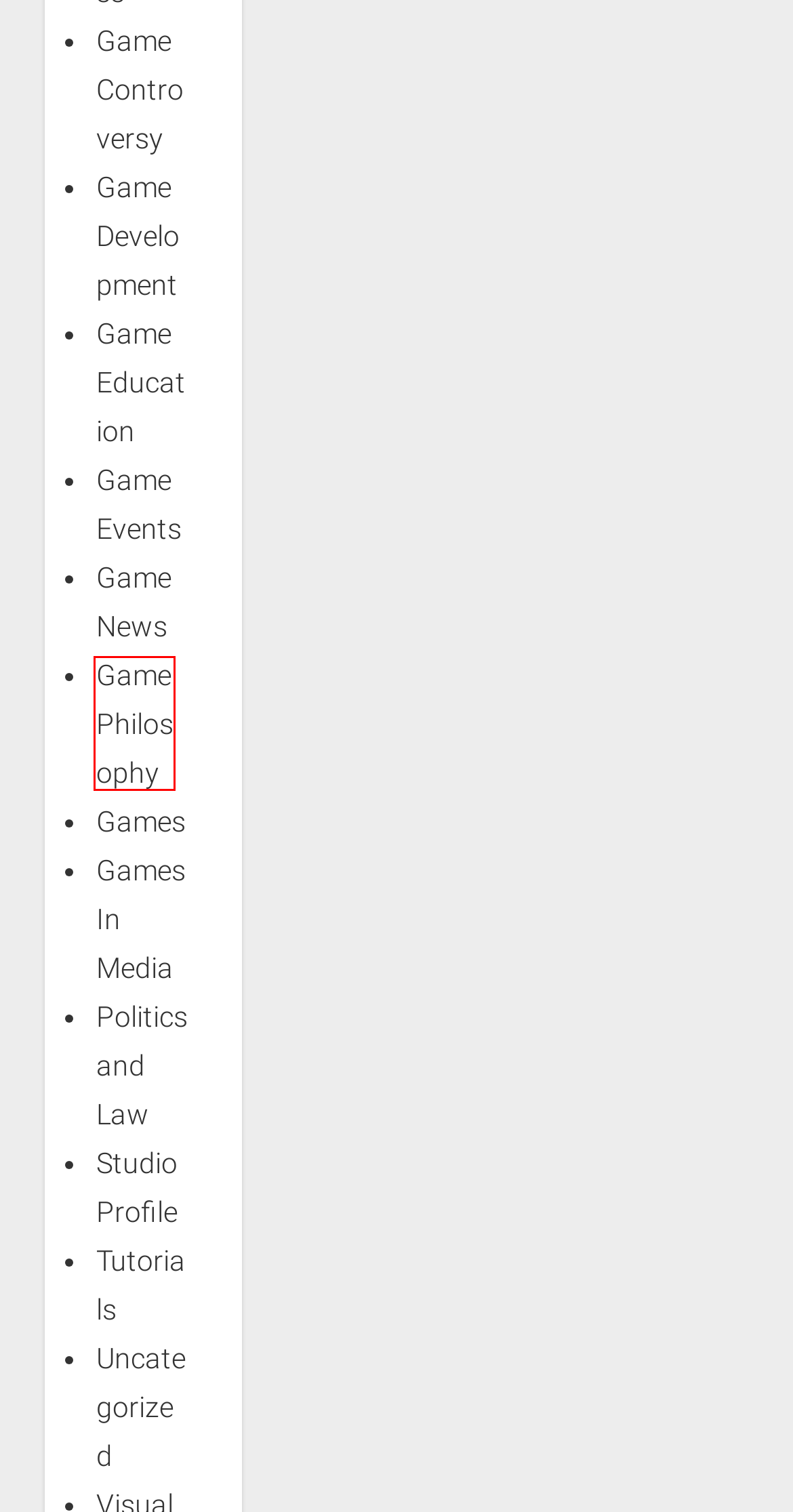Given a webpage screenshot with a red bounding box around a UI element, choose the webpage description that best matches the new webpage after clicking the element within the bounding box. Here are the candidates:
A. Game Development – Oklahoma Game Development
B. Game News – Oklahoma Game Development
C. Politics and Law – Oklahoma Game Development
D. Games – Oklahoma Game Development
E. Games In Media – Oklahoma Game Development
F. Tutorials – Oklahoma Game Development
G. Game Philosophy – Oklahoma Game Development
H. Studio Profile – Oklahoma Game Development

G